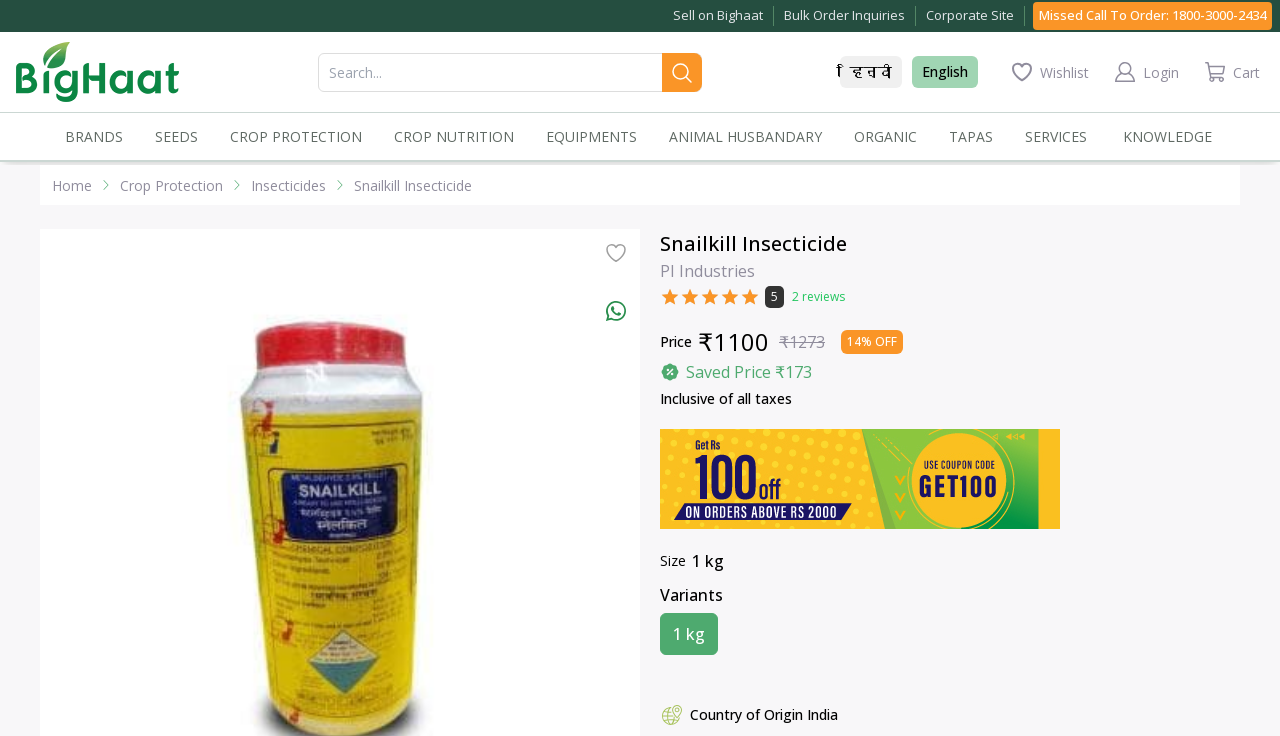Respond to the question below with a concise word or phrase:
What is the country of origin of the insecticide?

India